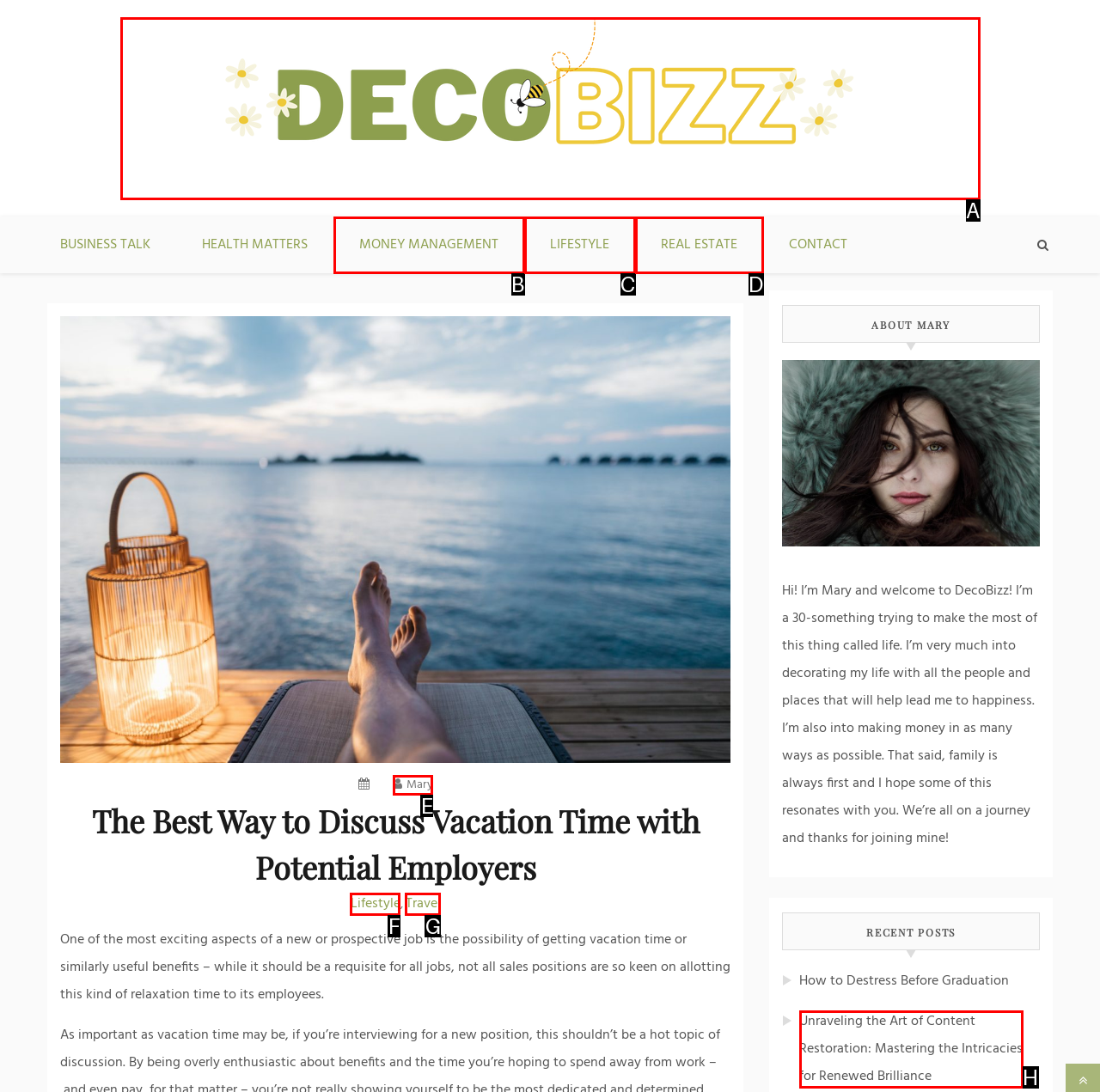Match the element description to one of the options: Travel
Respond with the corresponding option's letter.

G